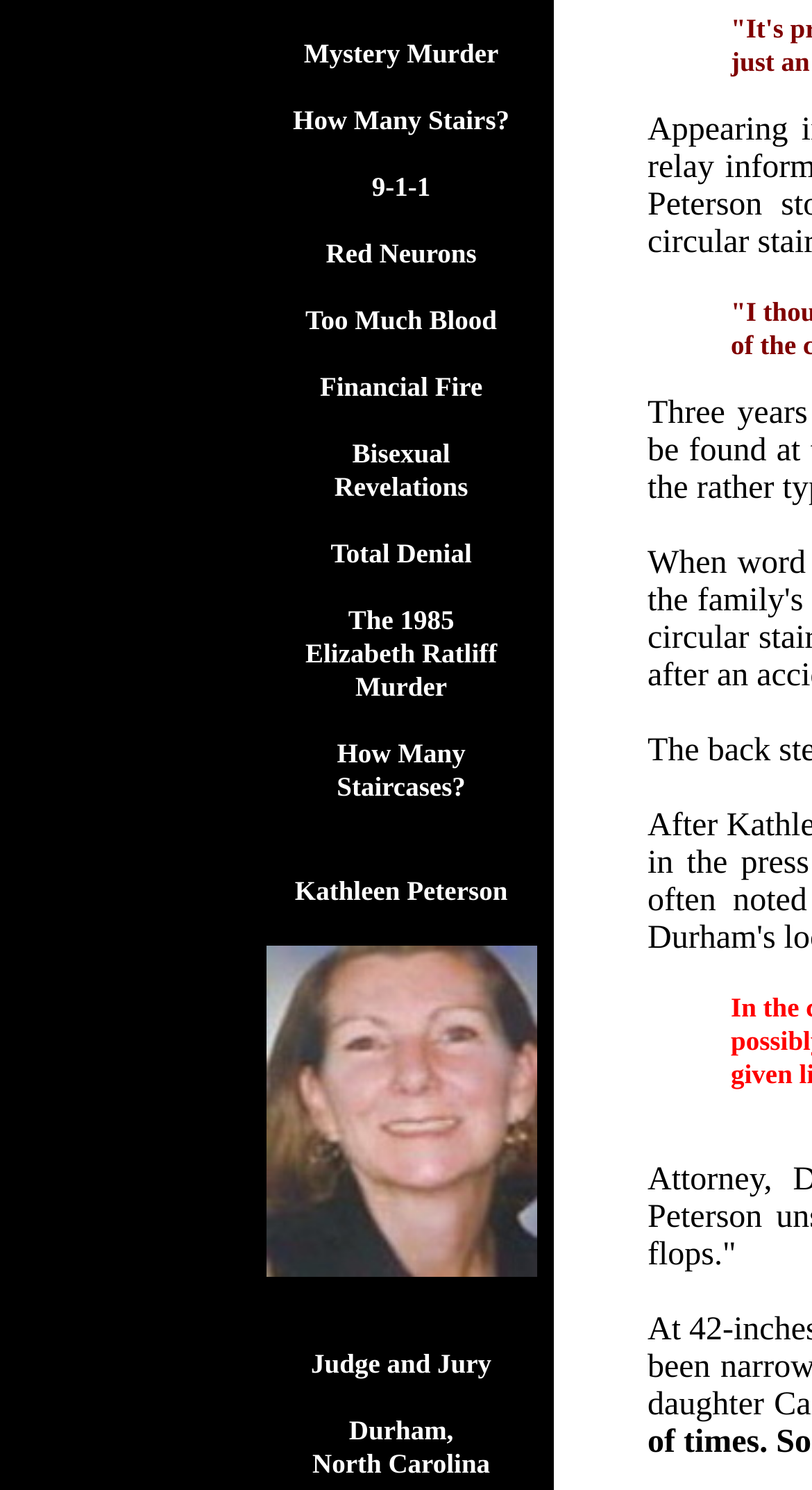Please identify the bounding box coordinates of the clickable area that will fulfill the following instruction: "Click on Mystery Murder". The coordinates should be in the format of four float numbers between 0 and 1, i.e., [left, top, right, bottom].

[0.374, 0.025, 0.614, 0.046]